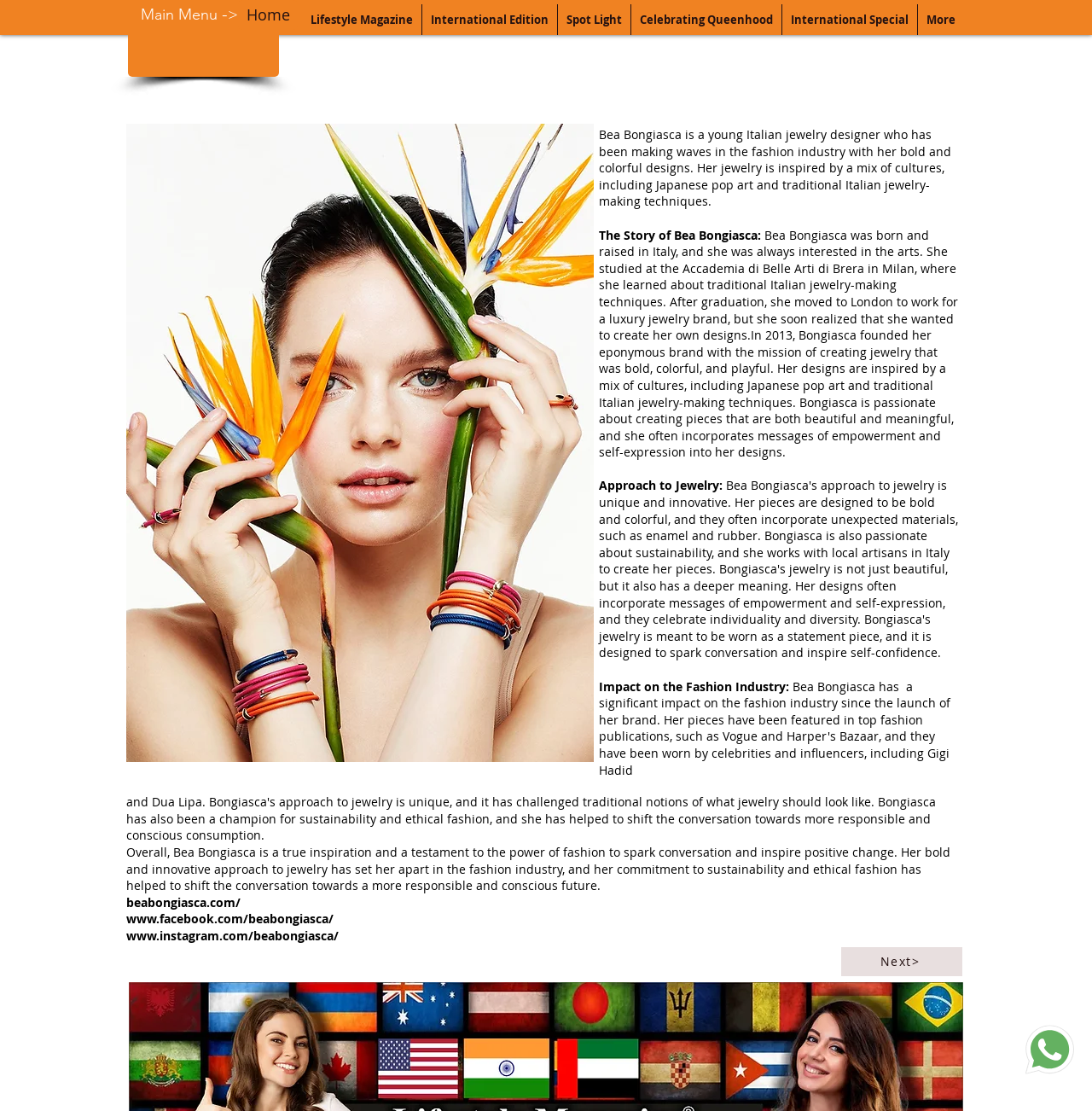Predict the bounding box for the UI component with the following description: "contents list".

None